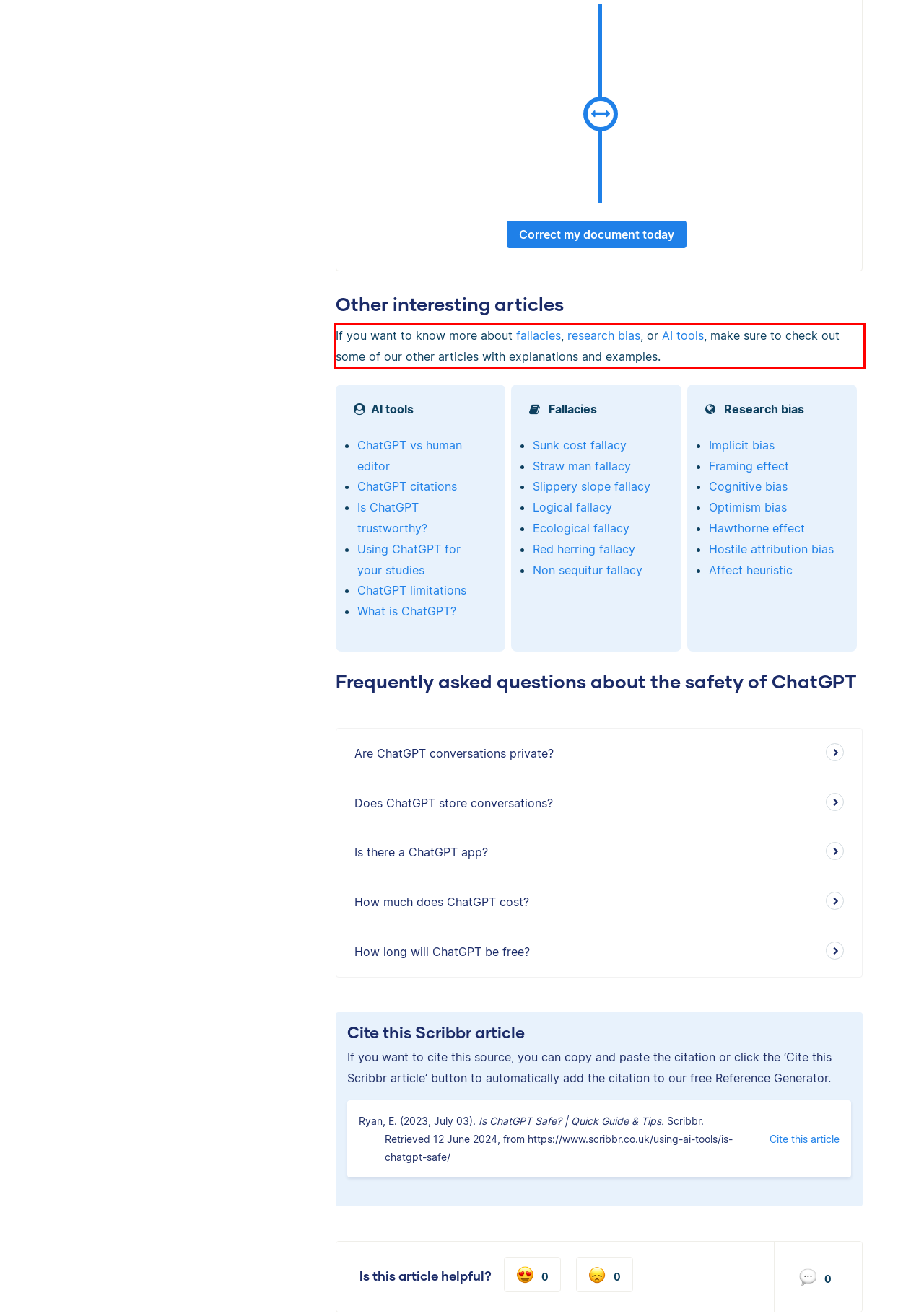Analyze the webpage screenshot and use OCR to recognize the text content in the red bounding box.

If you want to know more about fallacies, research bias, or AI tools, make sure to check out some of our other articles with explanations and examples.